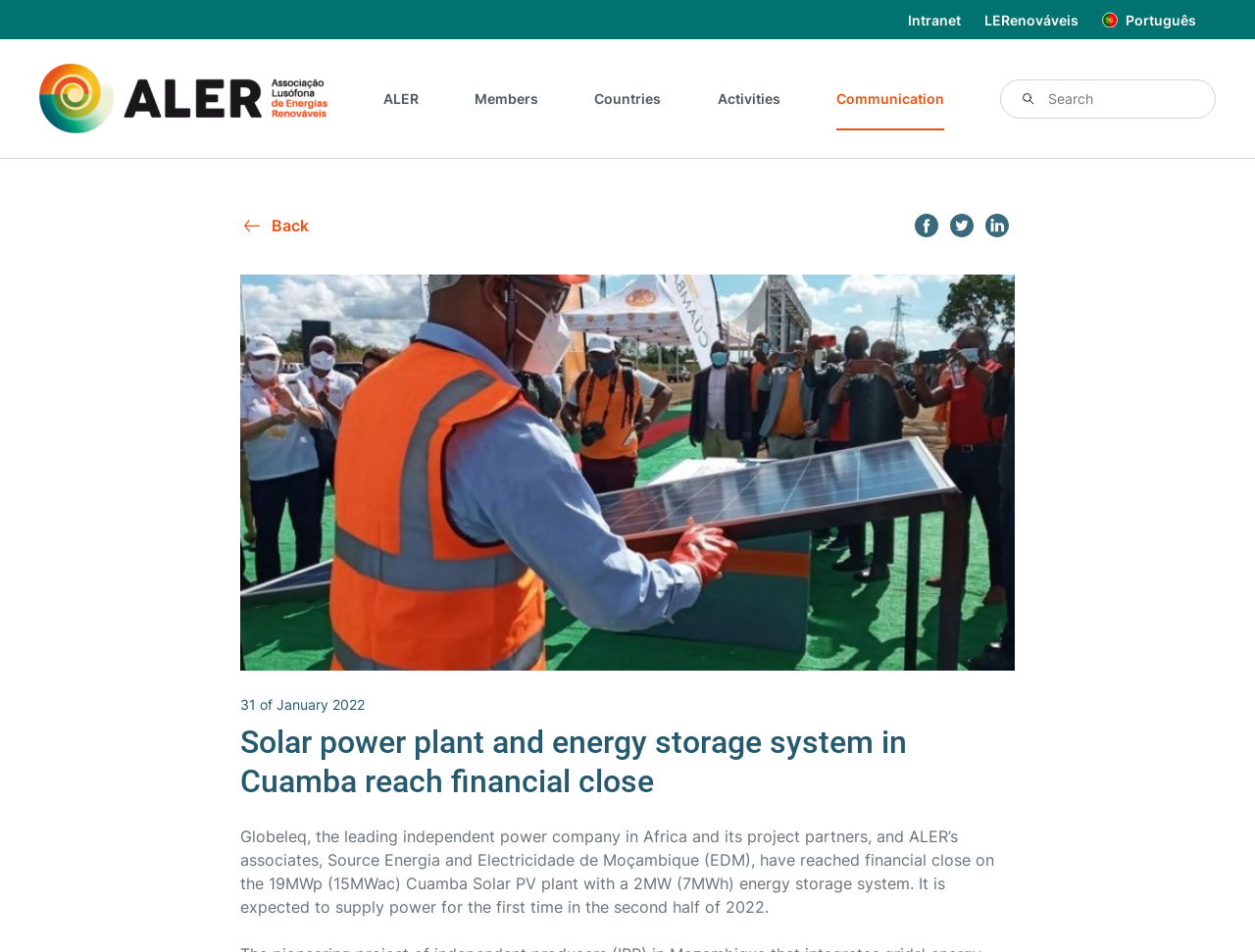Pinpoint the bounding box coordinates of the area that should be clicked to complete the following instruction: "go to LERenováveis". The coordinates must be given as four float numbers between 0 and 1, i.e., [left, top, right, bottom].

[0.784, 0.01, 0.859, 0.031]